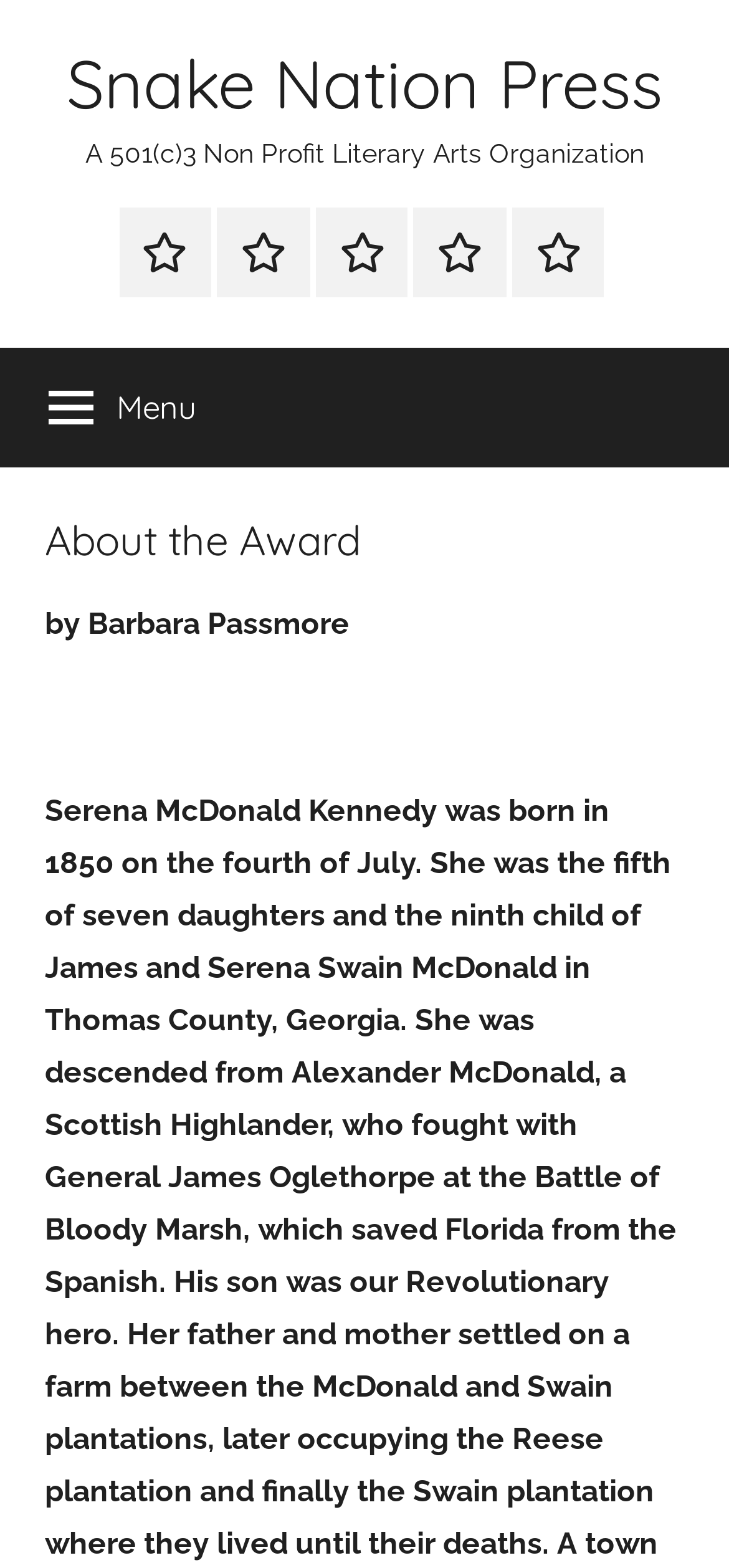What is the author of the text?
We need a detailed and meticulous answer to the question.

I found the author's name by looking at the text 'by Barbara Passmore' which is displayed below the heading 'About the Award'. This text is likely indicating the author of the text or the award.